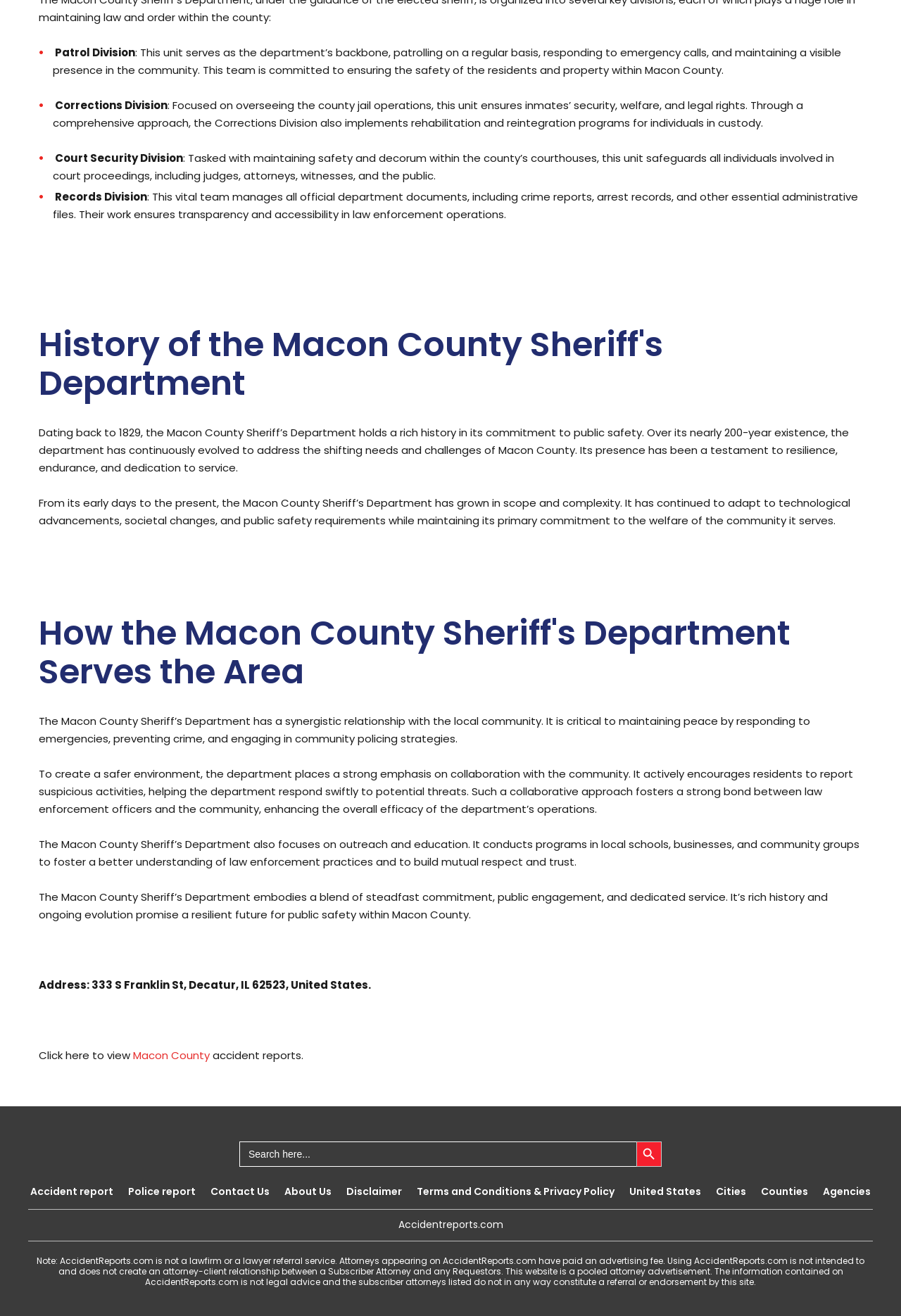What is the purpose of the Records Division?
Carefully examine the image and provide a detailed answer to the question.

Based on the webpage, the Records Division is described as 'This vital team manages all official department documents, including crime reports, arrest records, and other essential administrative files.' Therefore, the purpose of the Records Division is managing official department documents.